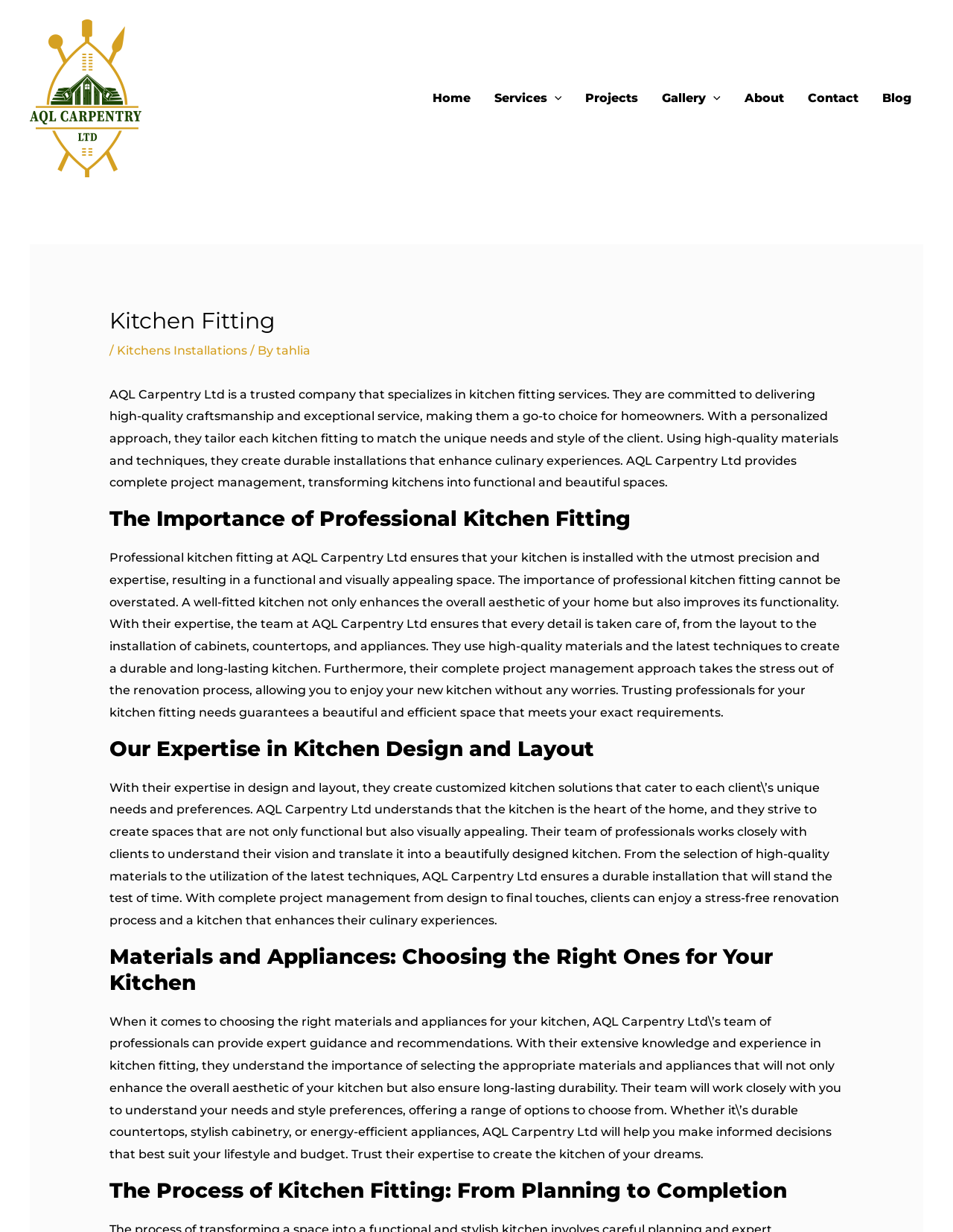Extract the bounding box for the UI element that matches this description: "Kitchens Installations".

[0.122, 0.279, 0.259, 0.29]